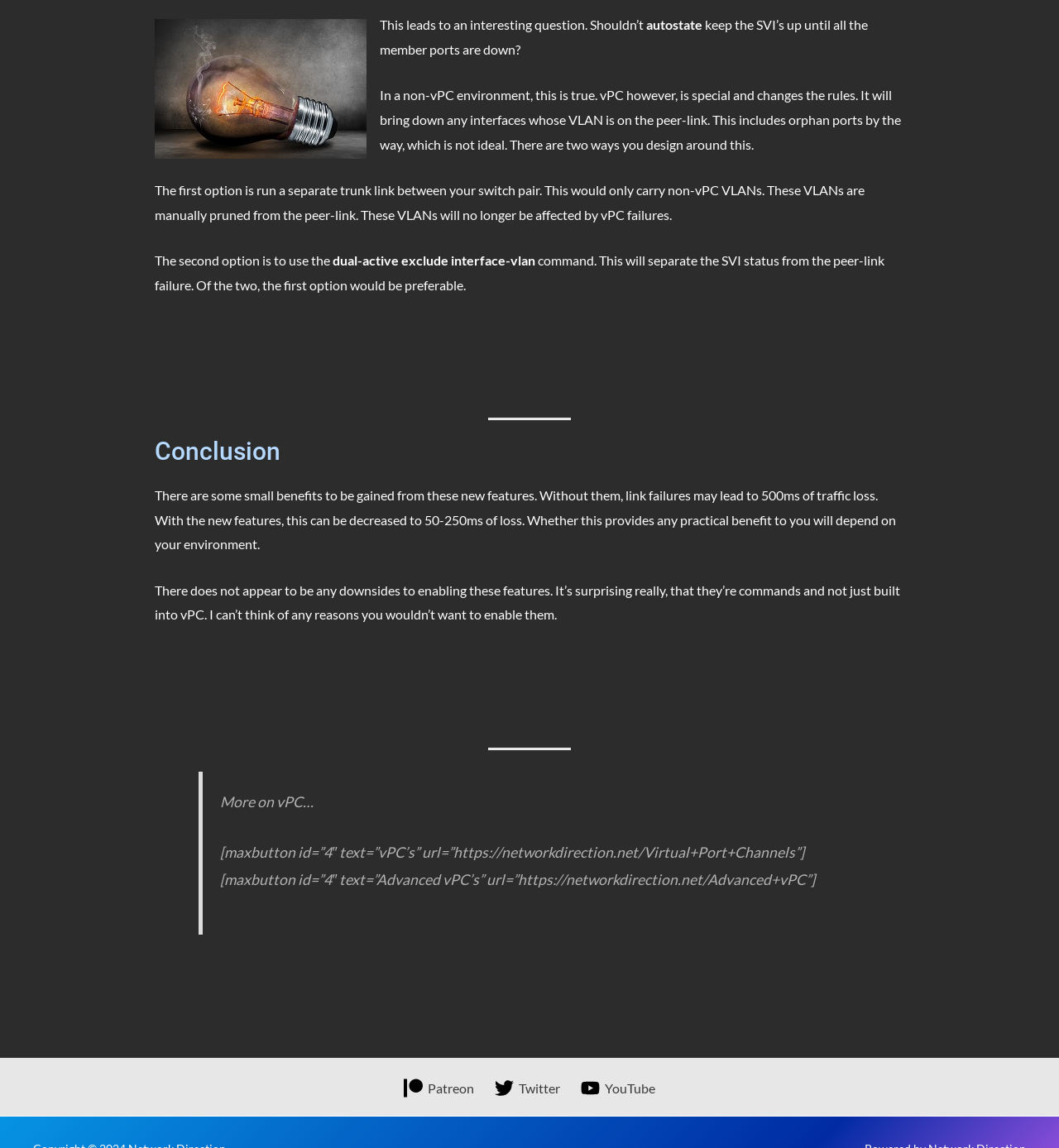Examine the screenshot and answer the question in as much detail as possible: What is the purpose of the separator element with orientation: horizontal?

The separator element with orientation: horizontal is used to separate sections of the article, such as the conclusion section from the rest of the content.